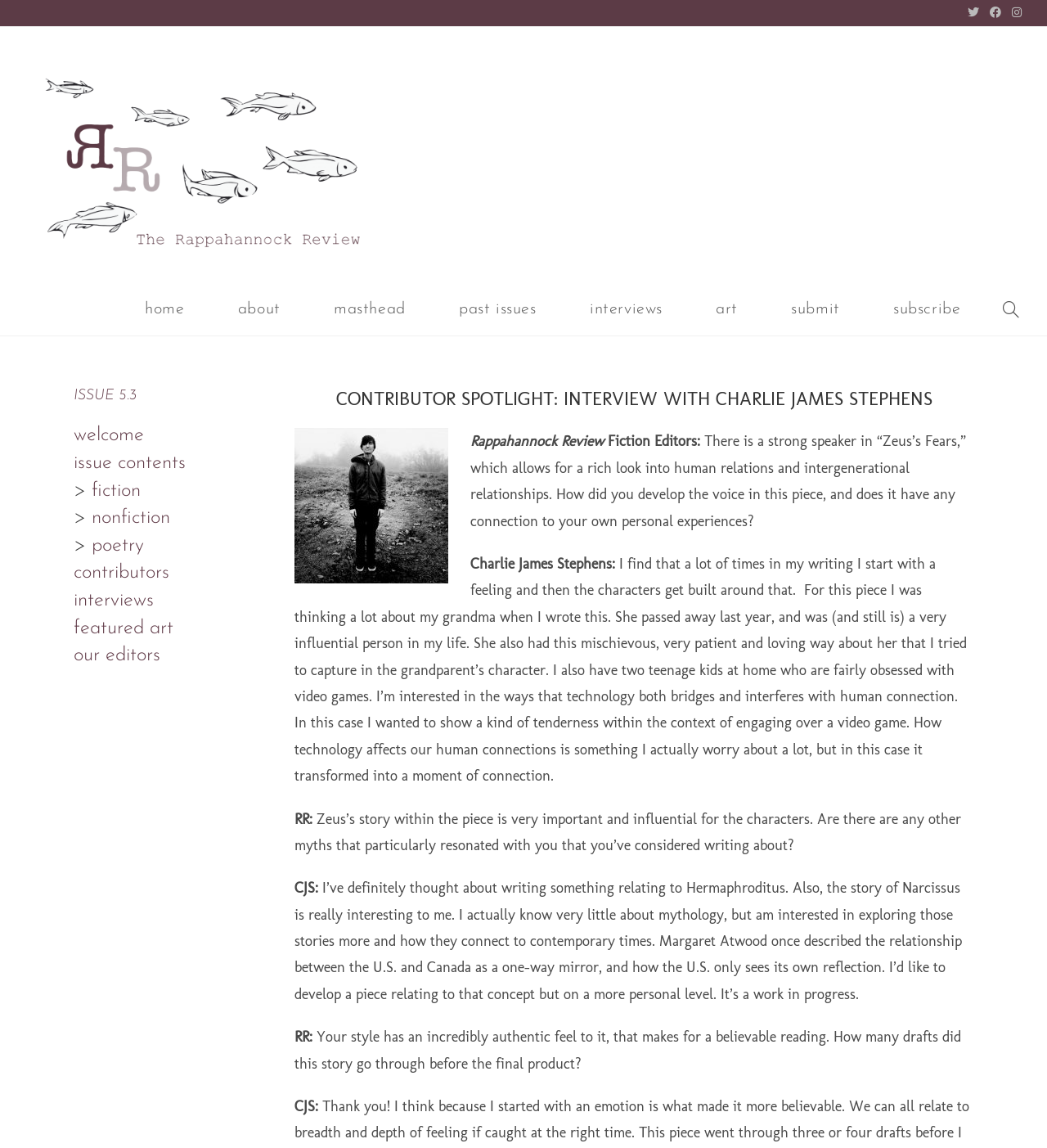Locate the bounding box coordinates of the area where you should click to accomplish the instruction: "Click on the Rappahannock Review link".

[0.023, 0.135, 0.373, 0.148]